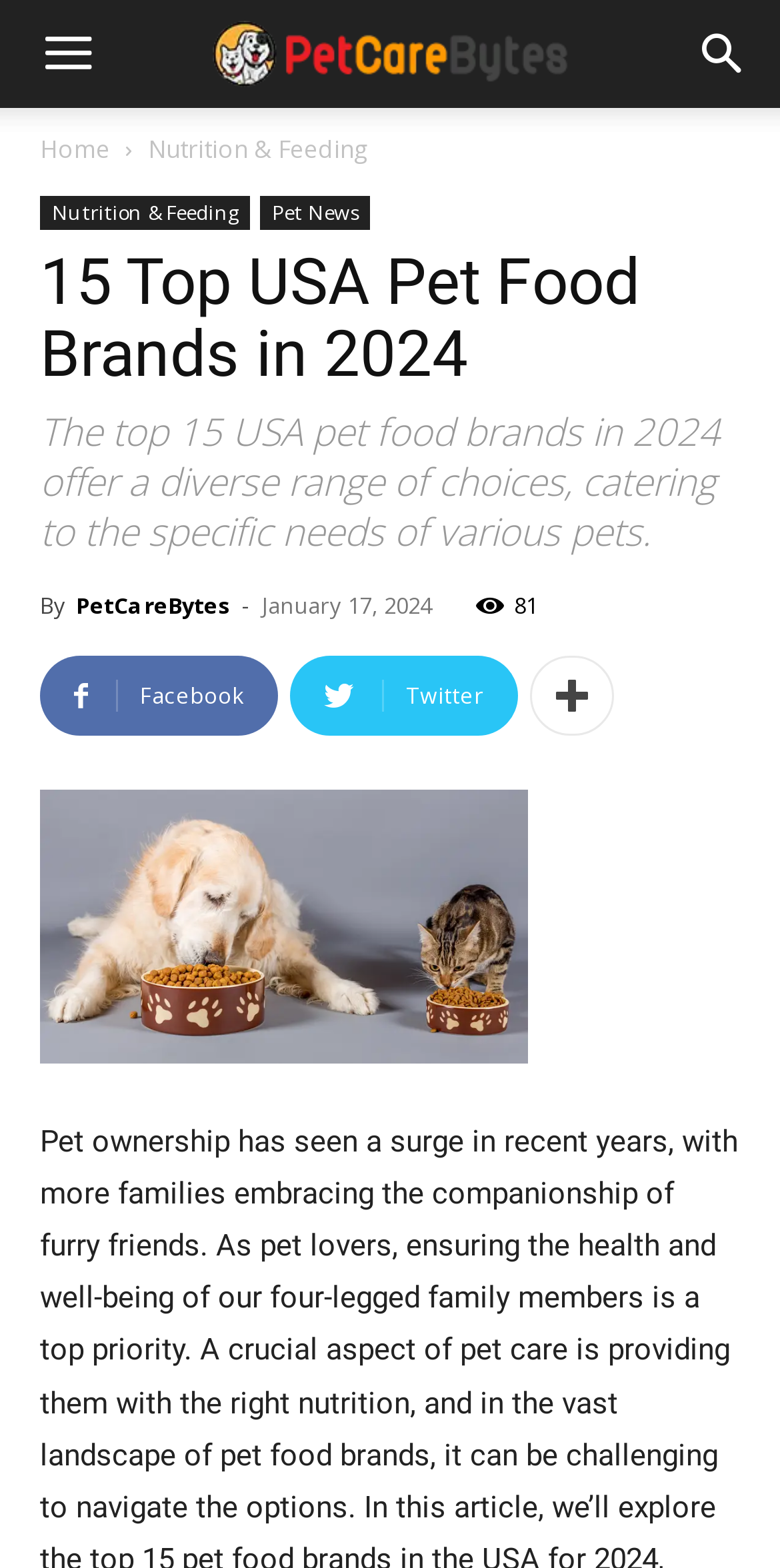Given the element description: "aria-label="mobile-toggle"", predict the bounding box coordinates of this UI element. The coordinates must be four float numbers between 0 and 1, given as [left, top, right, bottom].

[0.005, 0.0, 0.169, 0.069]